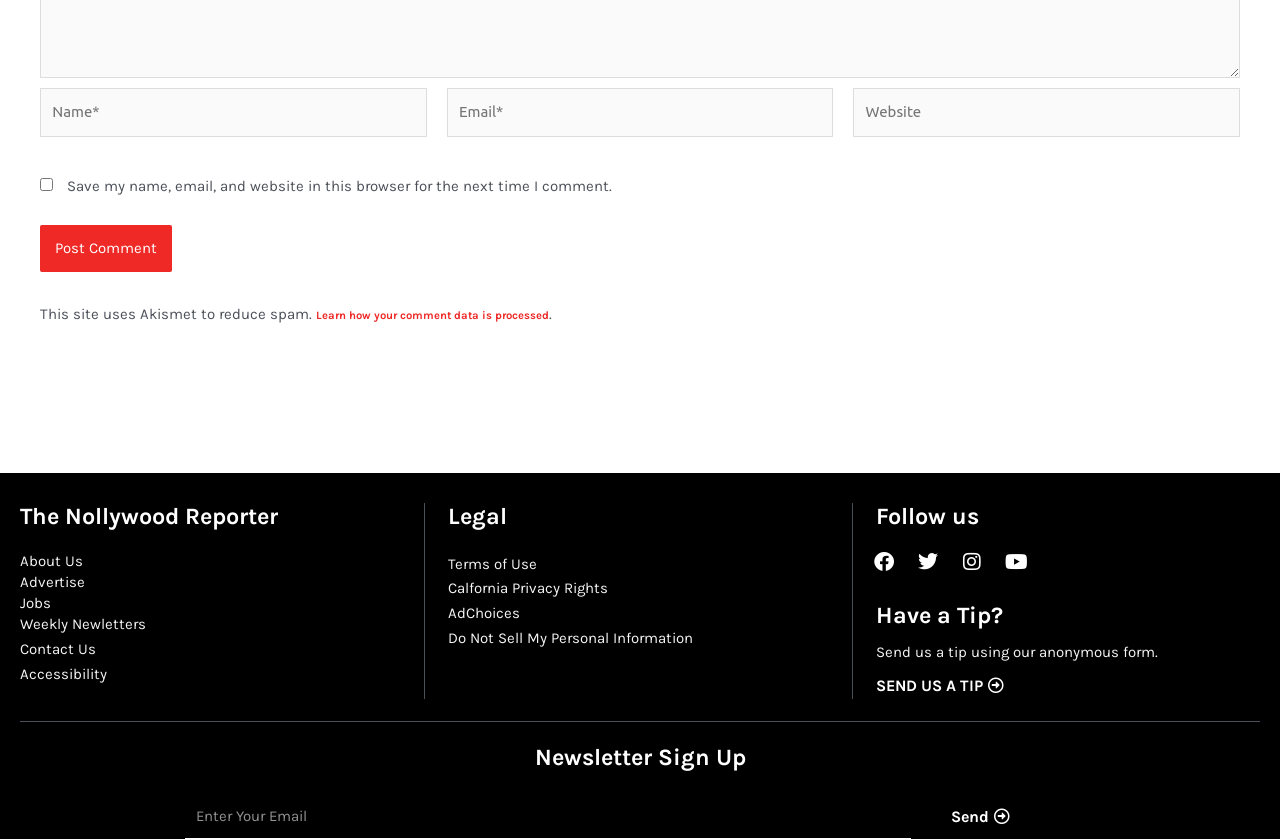Find and provide the bounding box coordinates for the UI element described here: "About Us". The coordinates should be given as four float numbers between 0 and 1: [left, top, right, bottom].

[0.016, 0.657, 0.315, 0.679]